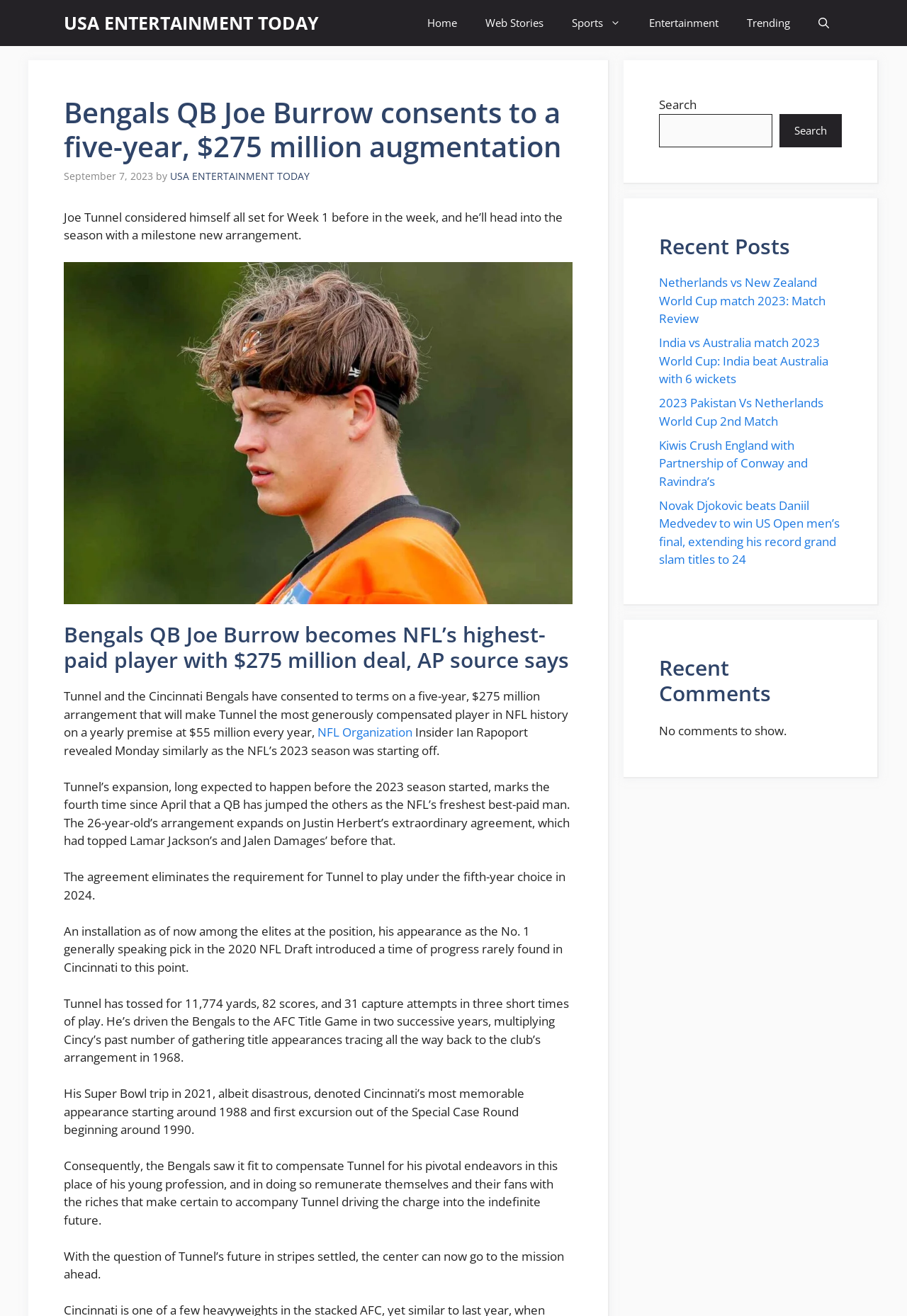Locate the bounding box coordinates of the area where you should click to accomplish the instruction: "Search for something".

[0.727, 0.086, 0.852, 0.112]